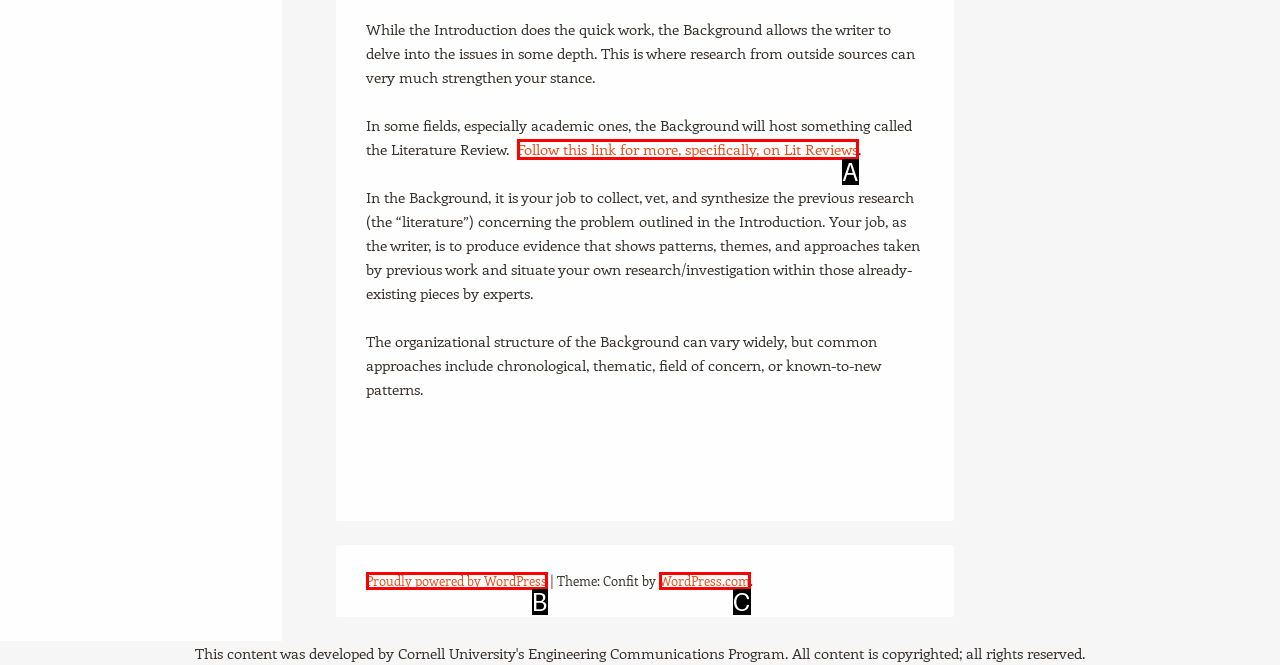Which lettered UI element aligns with this description: WordPress.com
Provide your answer using the letter from the available choices.

C